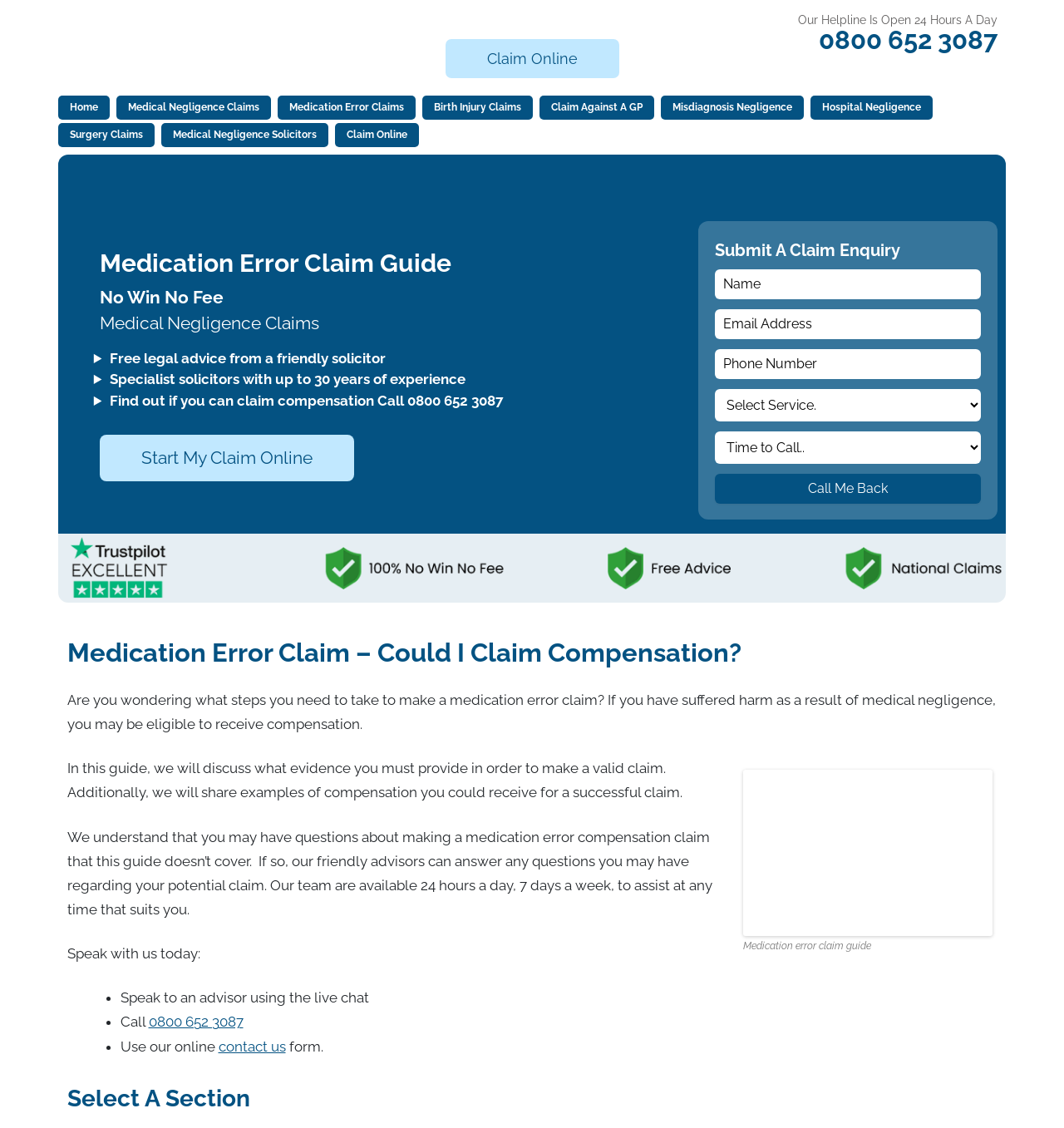Identify and generate the primary title of the webpage.

Medication Error Claim – Could I Claim Compensation?